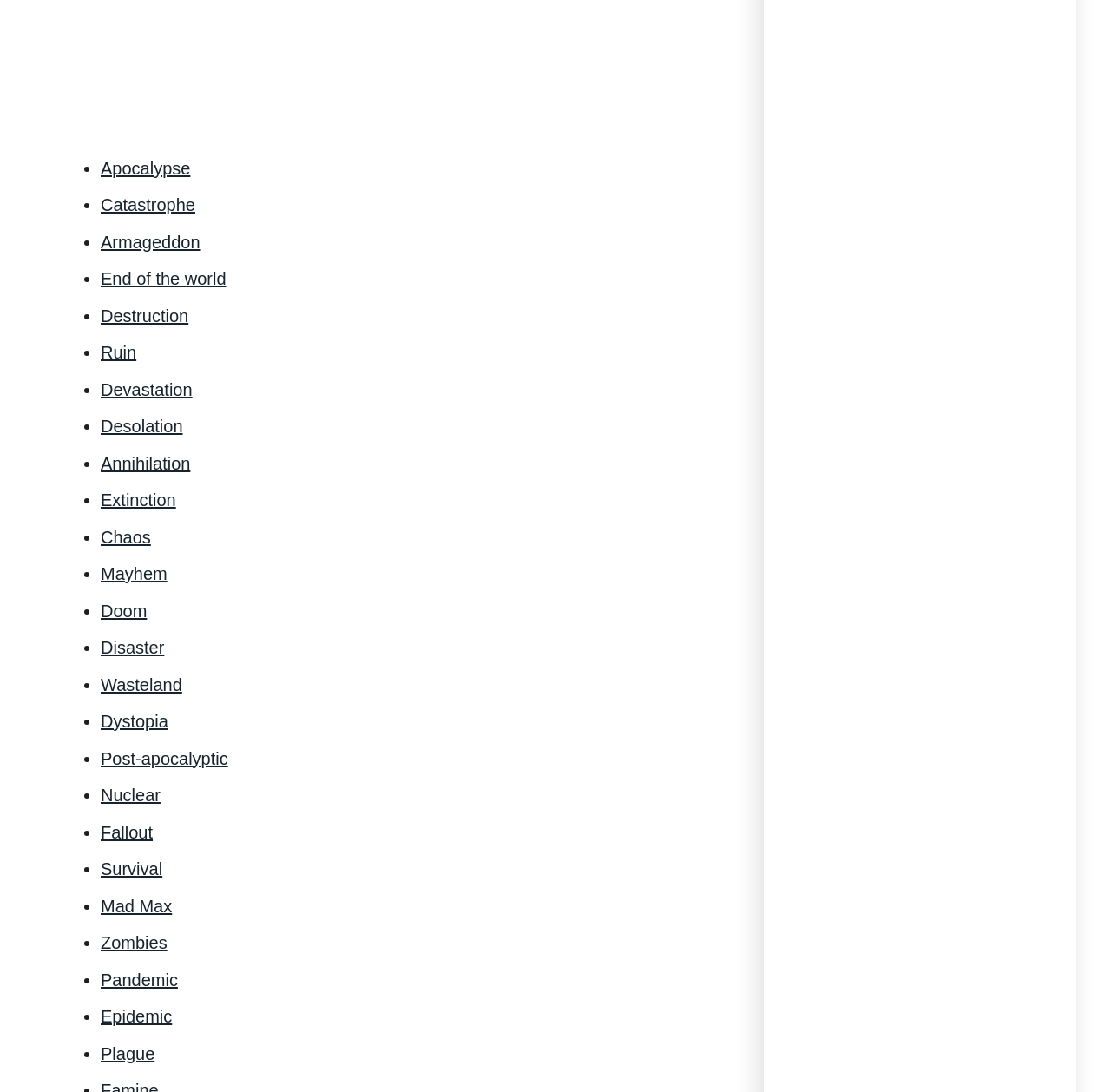Identify the bounding box coordinates for the region to click in order to carry out this instruction: "Click Destruction". Provide the coordinates using four float numbers between 0 and 1, formatted as [left, top, right, bottom].

[0.091, 0.28, 0.17, 0.298]